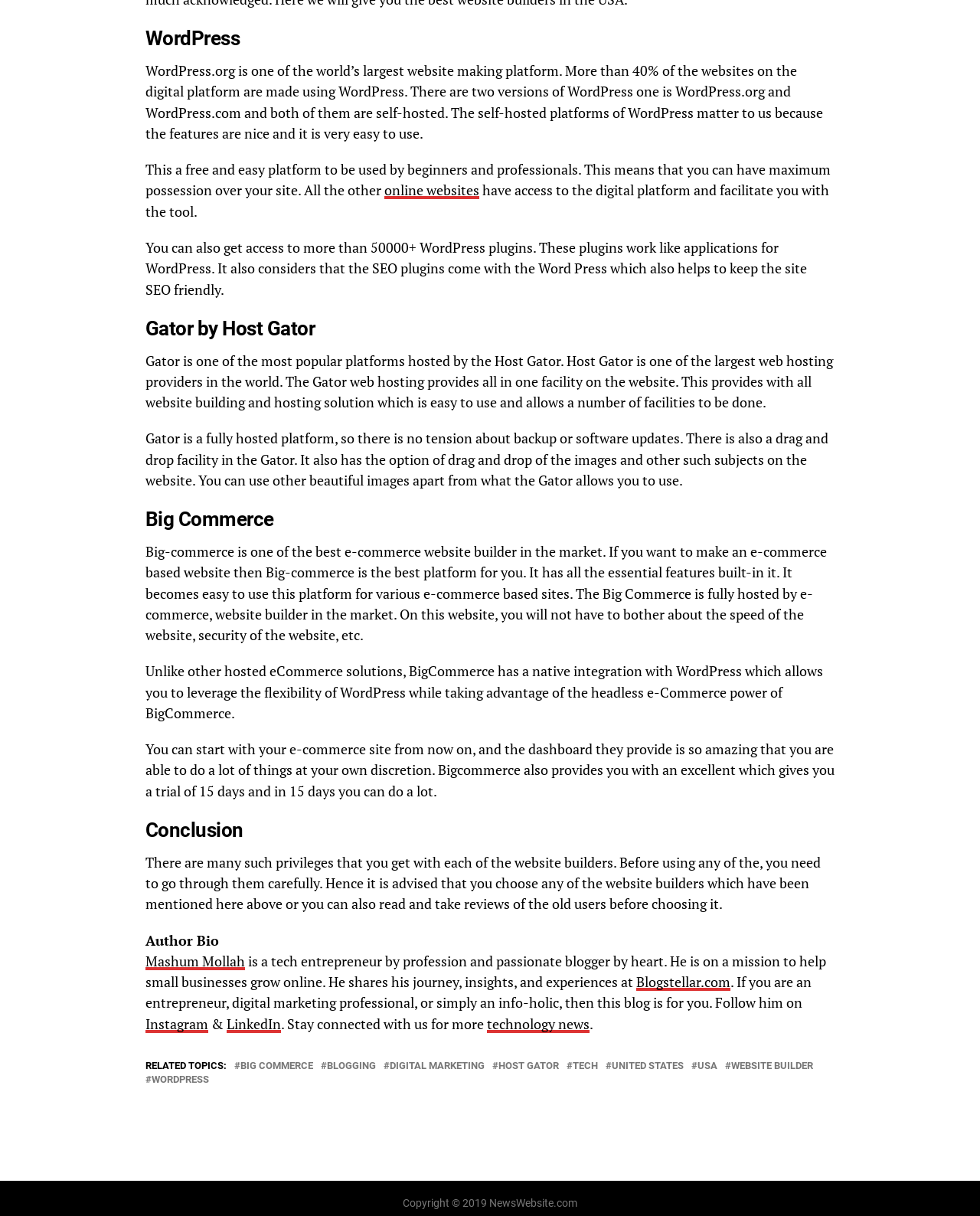Please determine the bounding box coordinates for the element that should be clicked to follow these instructions: "click WordPress link".

[0.148, 0.021, 0.852, 0.044]